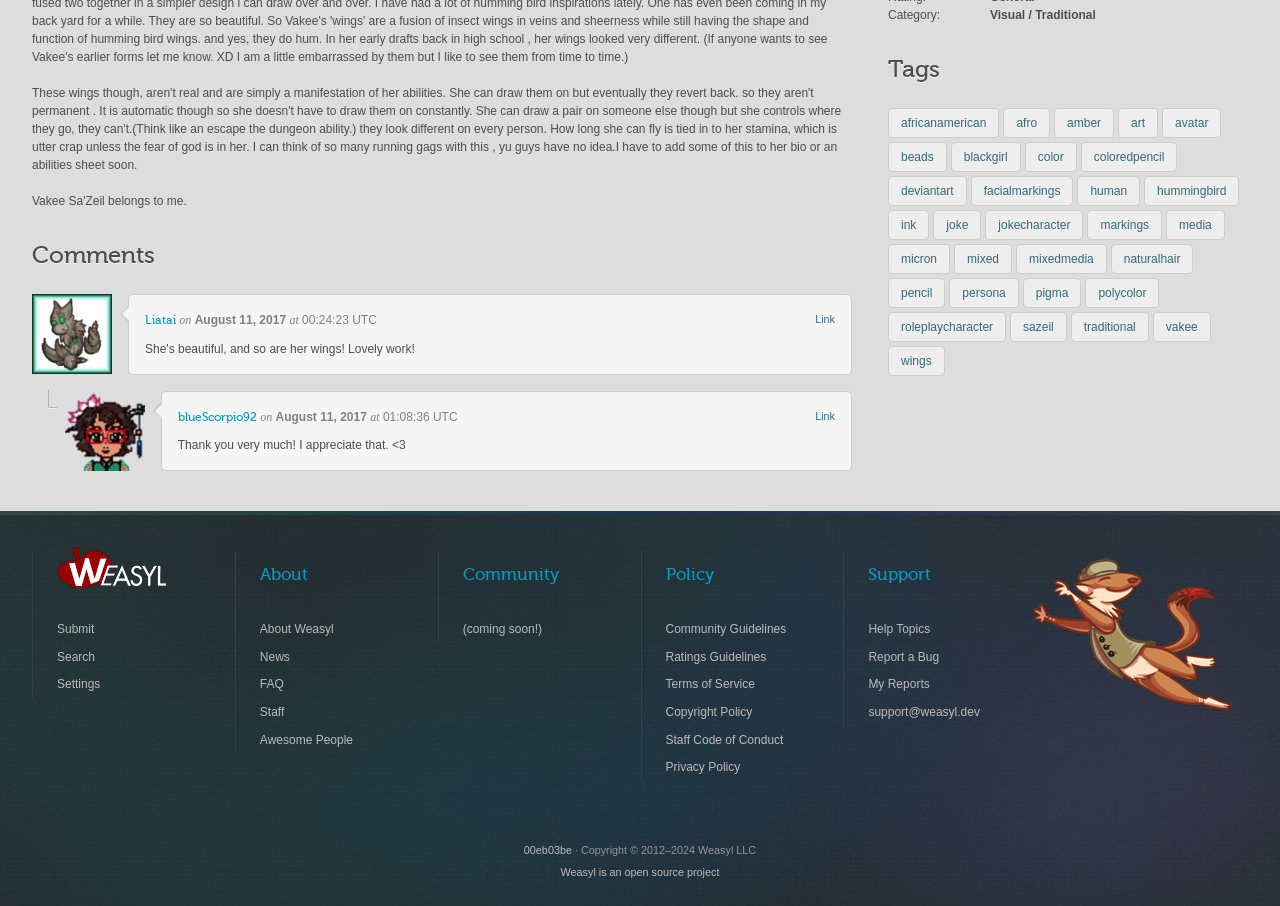What is the username of the first commenter?
By examining the image, provide a one-word or phrase answer.

Link